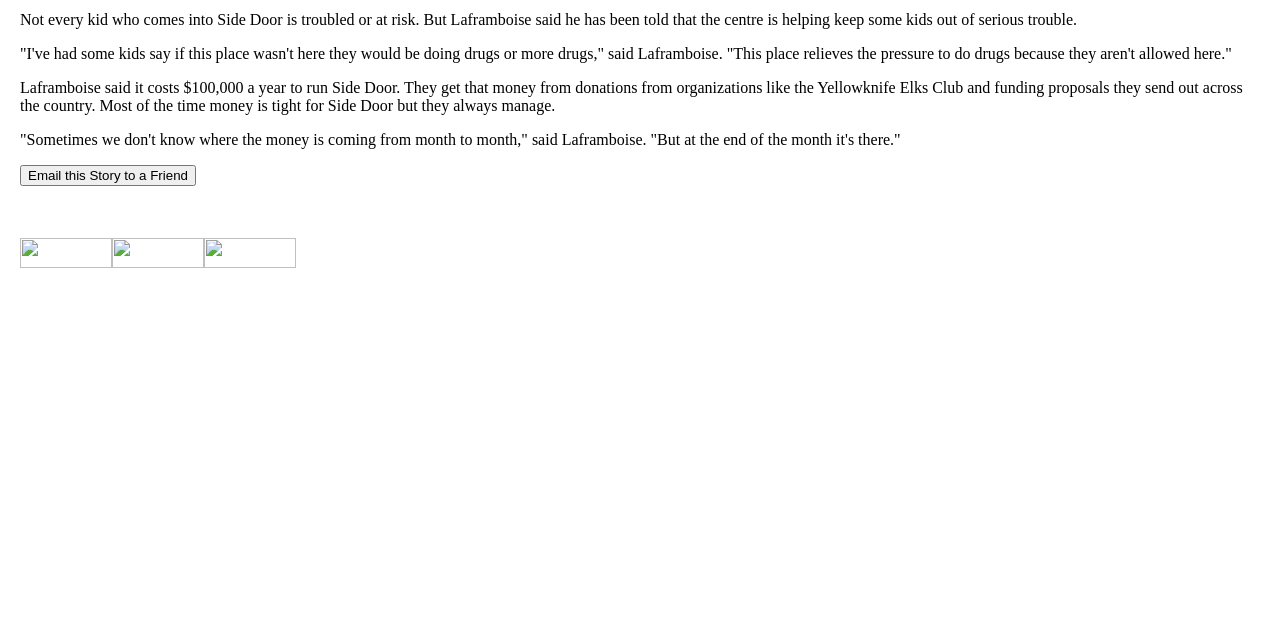Locate the UI element described as follows: "parent_node: Darren Campbell". Return the bounding box coordinates as four float numbers between 0 and 1 in the order [left, top, right, bottom].

[0.159, 0.397, 0.231, 0.423]